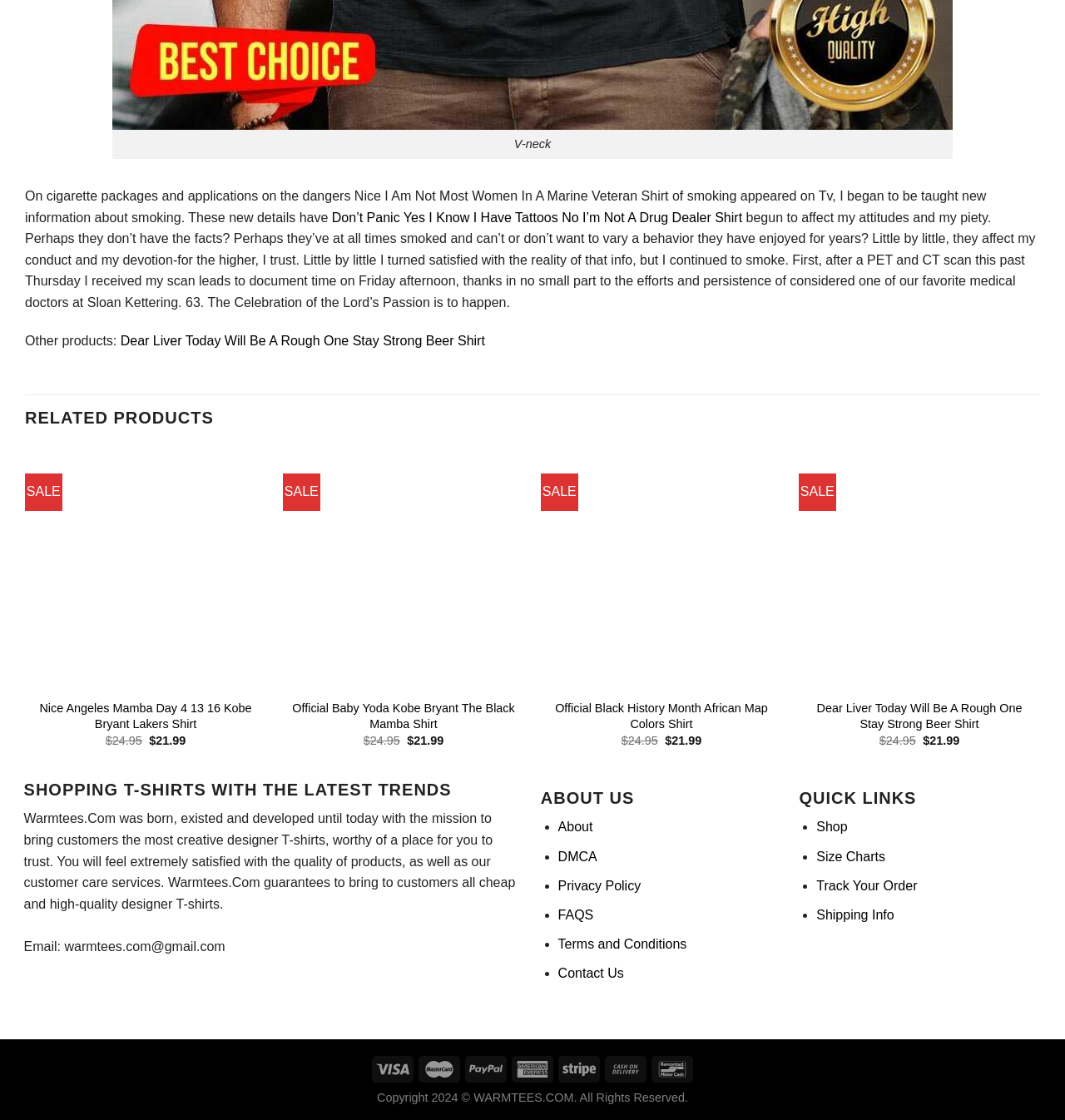Please identify the coordinates of the bounding box that should be clicked to fulfill this instruction: "Browse the 'SHOPPING T-SHIRTS WITH THE LATEST TRENDS'".

[0.022, 0.696, 0.492, 0.714]